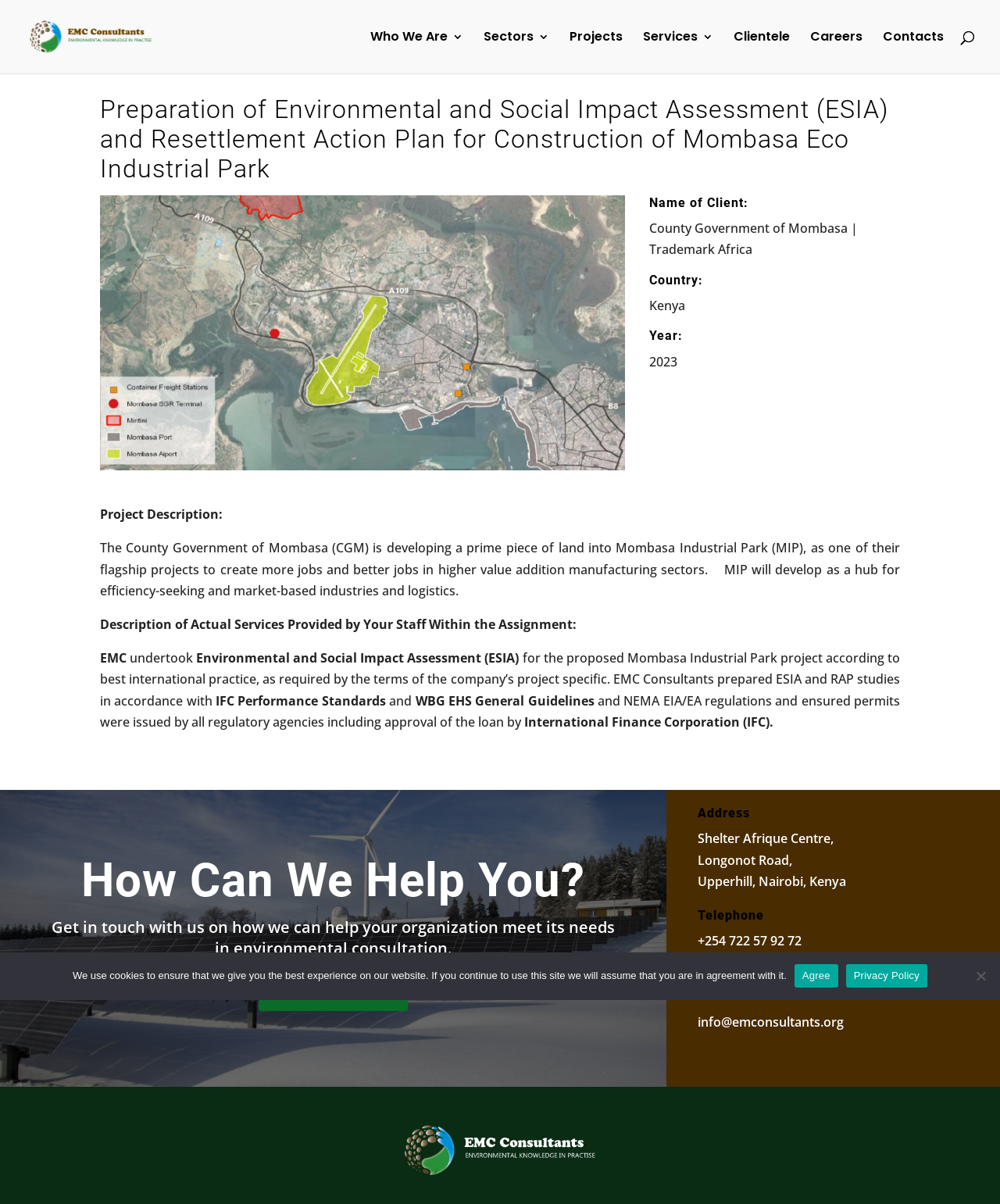What is the year of the project?
Respond to the question with a single word or phrase according to the image.

2023